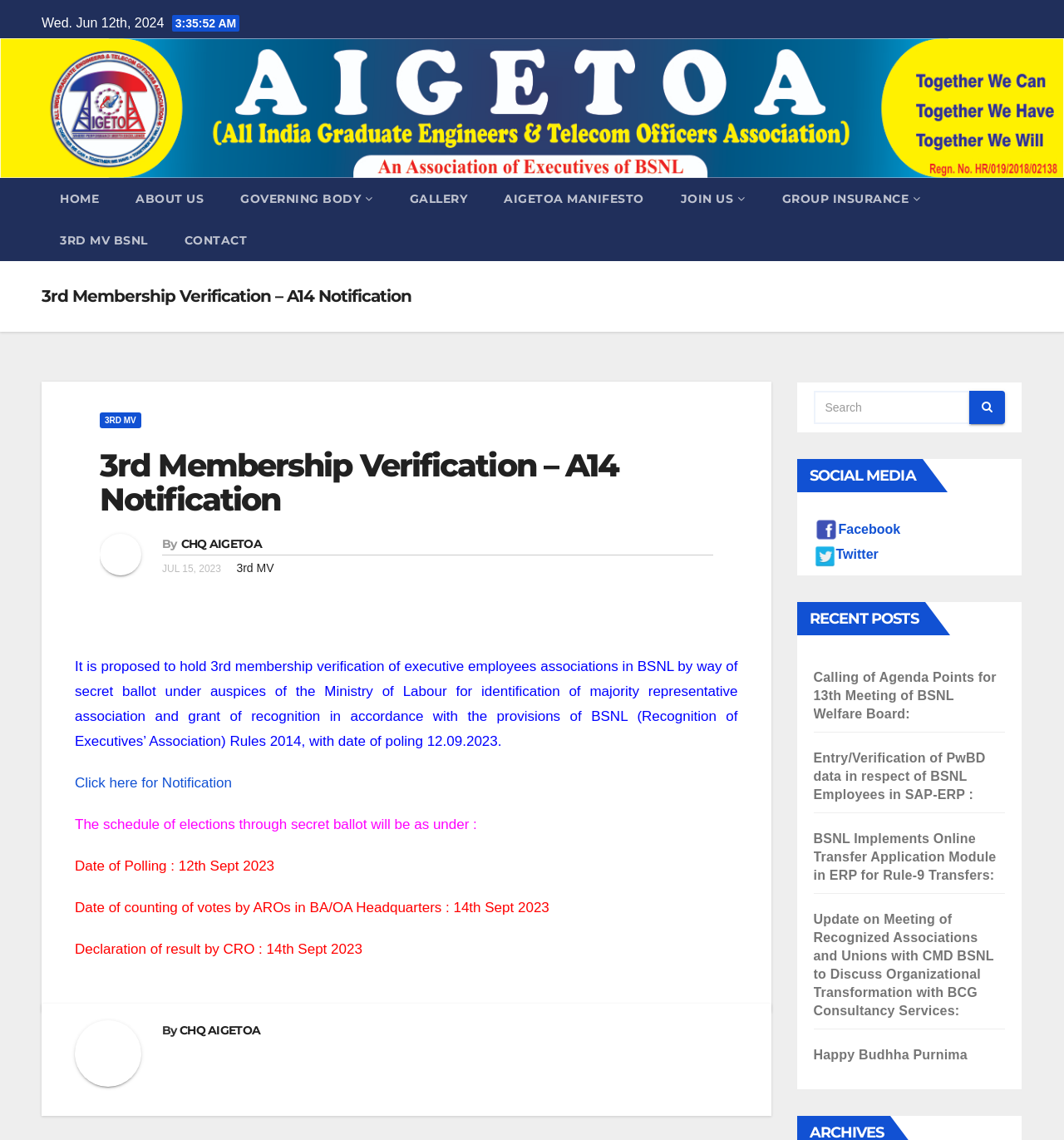Determine the bounding box coordinates of the clickable region to carry out the instruction: "Search".

[0.764, 0.342, 0.945, 0.372]